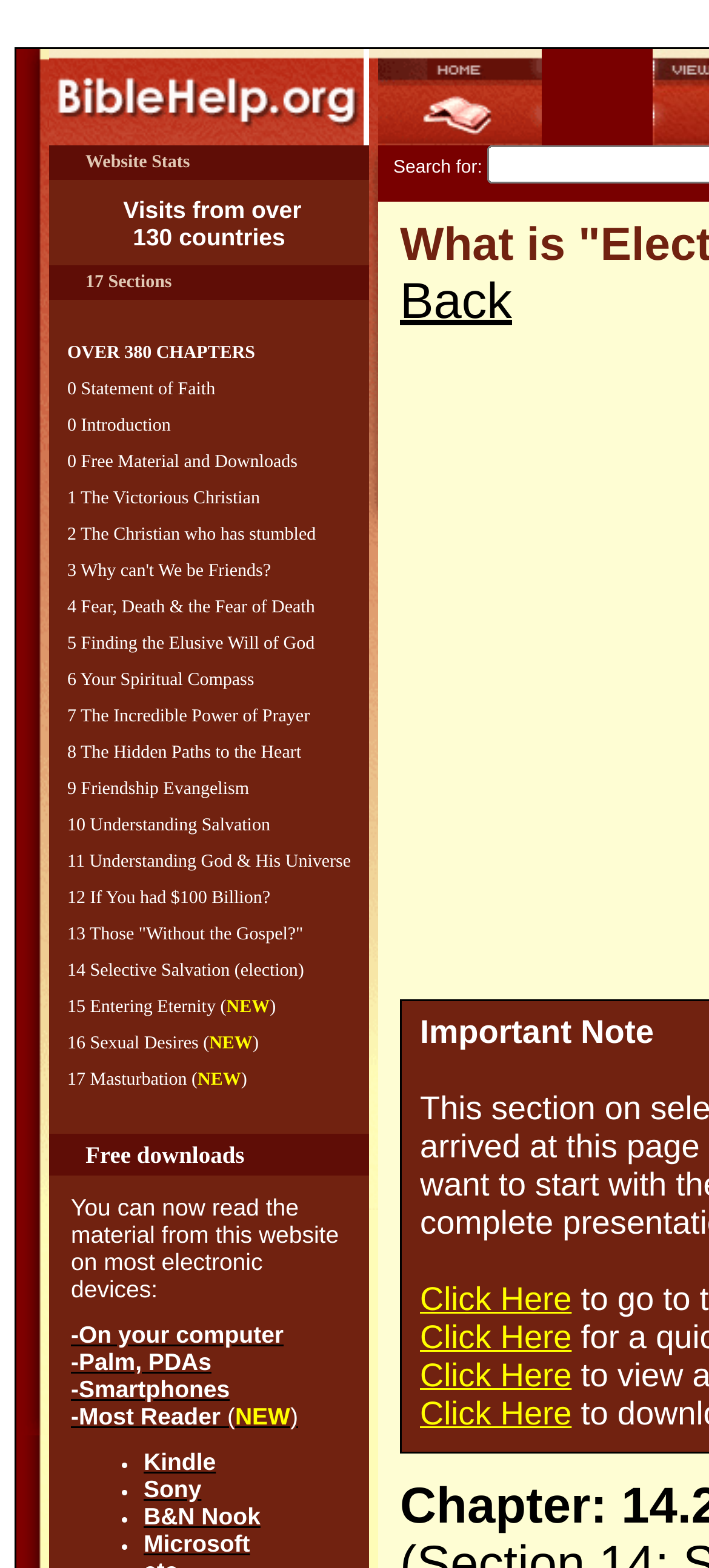Create a detailed narrative of the webpage’s visual and textual elements.

The webpage is titled "Biblehelp.org" and has a navigation image at the top left corner. Below the navigation image, there is a table with three cells. The first cell contains an image, the second cell has a link to "Home" with an accompanying image, and the third cell has two images. 

Below the table, there is a section with website statistics, including the number of visits from over 130 countries, 17 sections, and over 380 chapters. 

The main content of the webpage is a list of 17 sections, each with a link to a specific topic, such as "Statement of Faith", "Introduction", "Free Material and Downloads", and others. Each section has a number and a brief description. Some sections have a "(NEW)" label, indicating new content.

At the bottom of the webpage, there is a section about free downloads, which allows users to read the material on various electronic devices, including computers, Palm devices, smartphones, and most e-readers. There are links to specific devices, such as Kindle, Sony, and B&N Nook, and a note about a new feature for "Most Reader" devices.